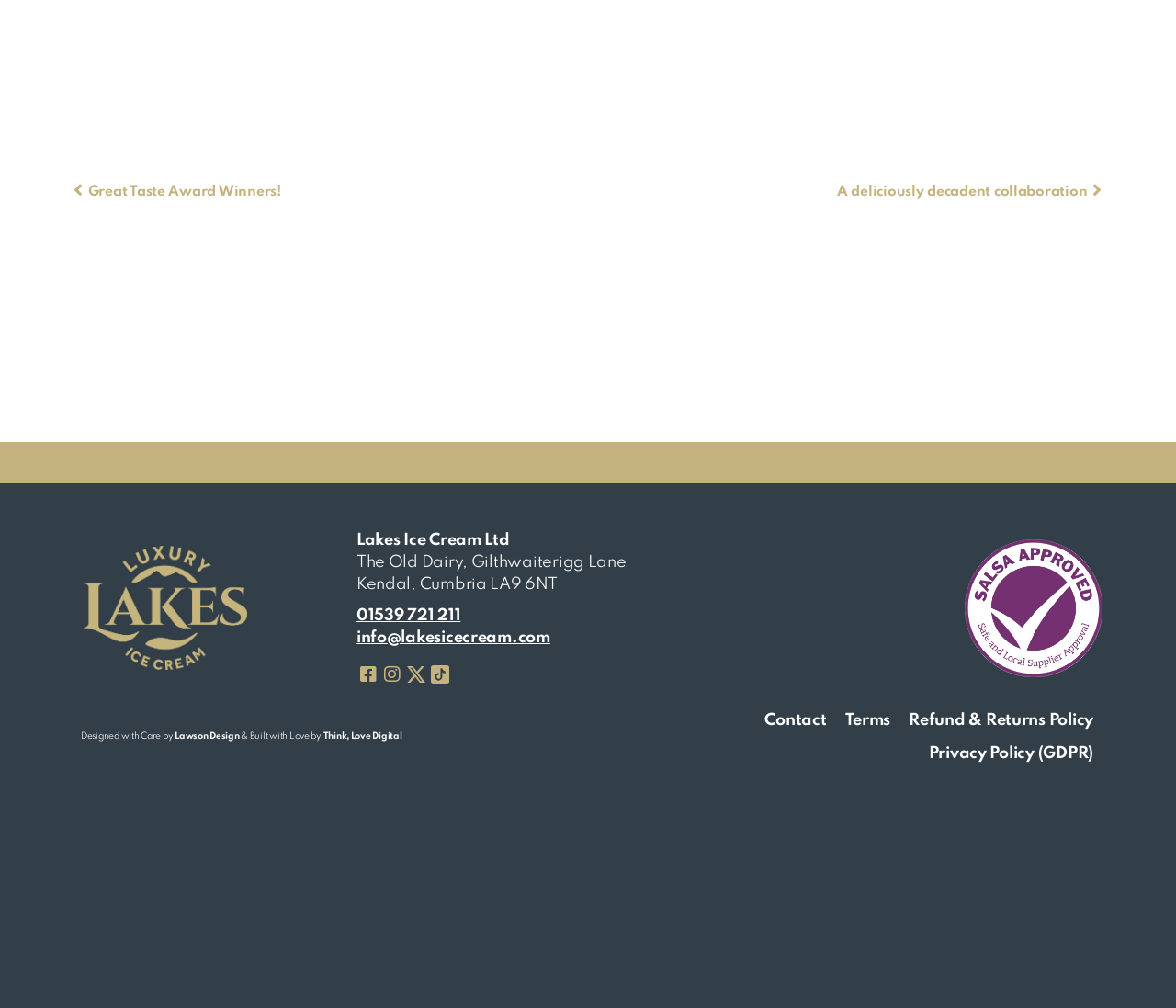Using floating point numbers between 0 and 1, provide the bounding box coordinates in the format (top-left x, top-left y, bottom-right x, bottom-right y). Locate the UI element described here: Lawson Design

[0.148, 0.726, 0.204, 0.735]